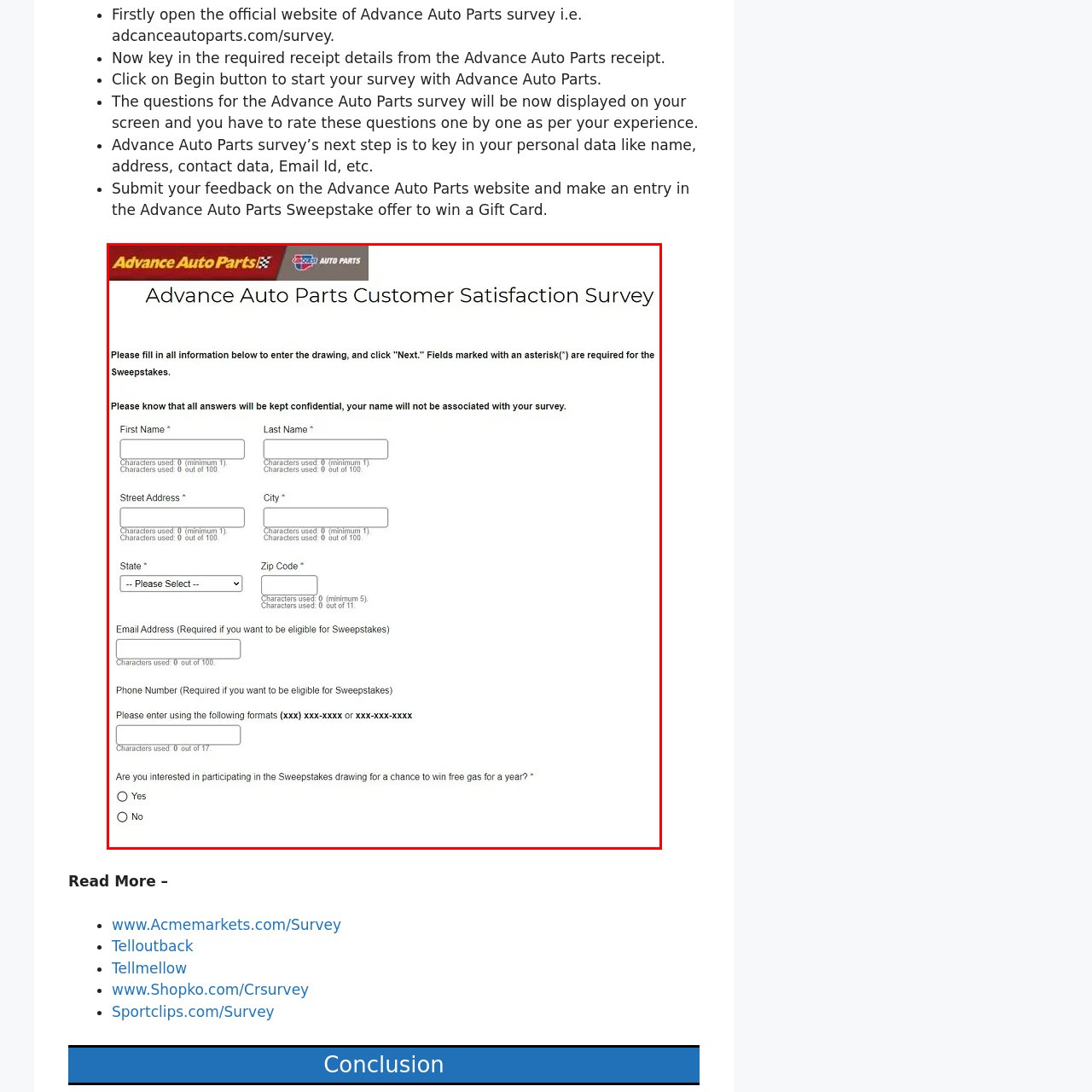What is the purpose of the asterisk in the form?
Examine the content inside the red bounding box in the image and provide a thorough answer to the question based on that visual information.

The asterisk symbol is used to mark certain fields in the form as mandatory, indicating that they must be filled out in order for the participant to be eligible for the sweepstakes and to provide their feedback.